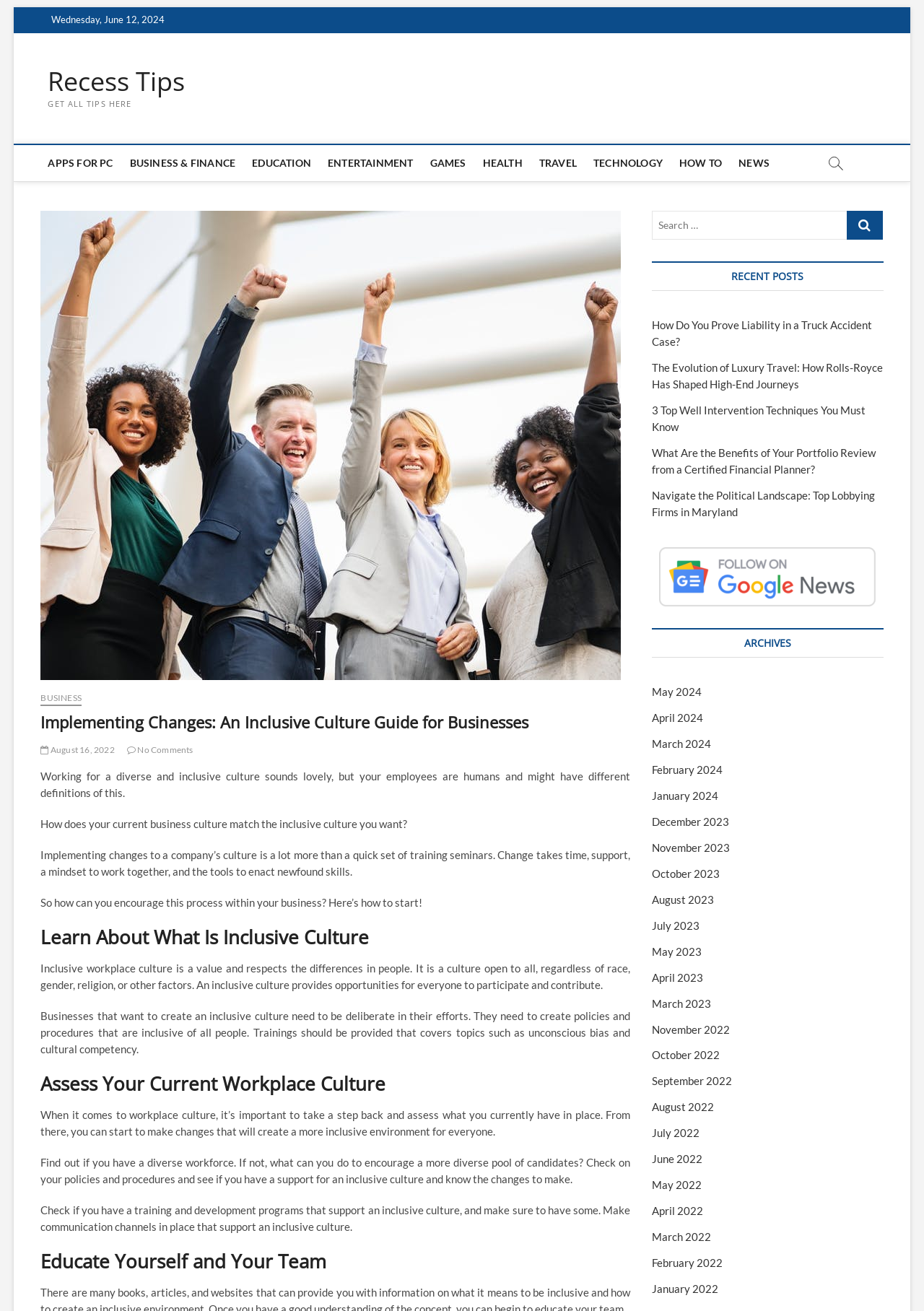Provide a single word or phrase answer to the question: 
What is the topic of the article?

Inclusive Culture Guide for Businesses